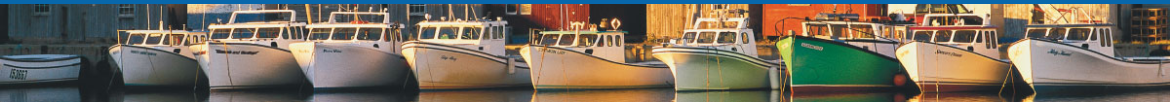Is the background of the image urban?
Using the image as a reference, answer the question with a short word or phrase.

No